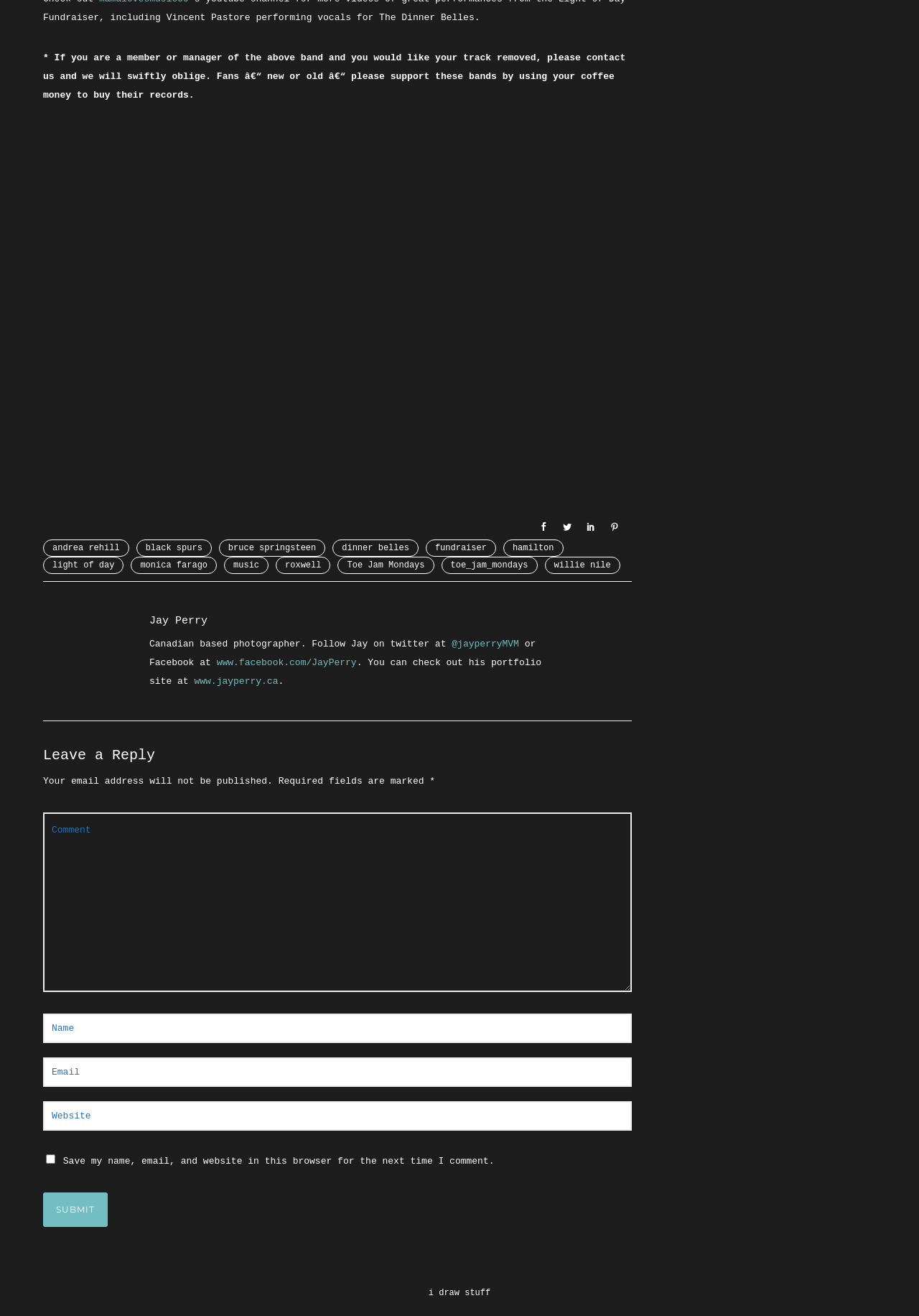What is the photographer's Twitter handle?
Answer the question with a detailed and thorough explanation.

The photographer's Twitter handle is mentioned in the section that introduces Jay Perry, which provides a link to his Twitter profile with the handle '@jayperryMVM'.